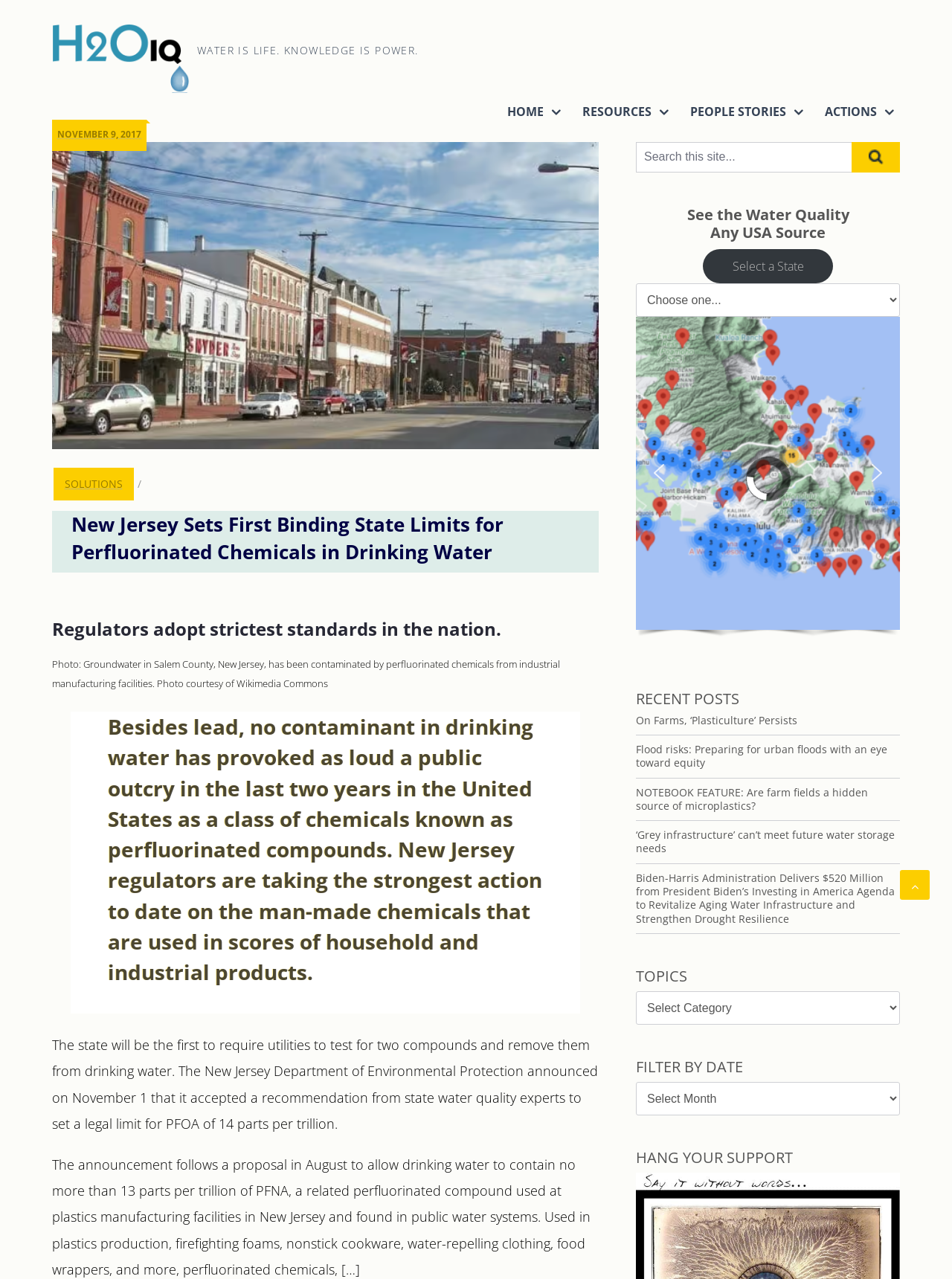Please find and report the primary heading text from the webpage.

New Jersey Sets First Binding State Limits for Perfluorinated Chemicals in Drinking Water